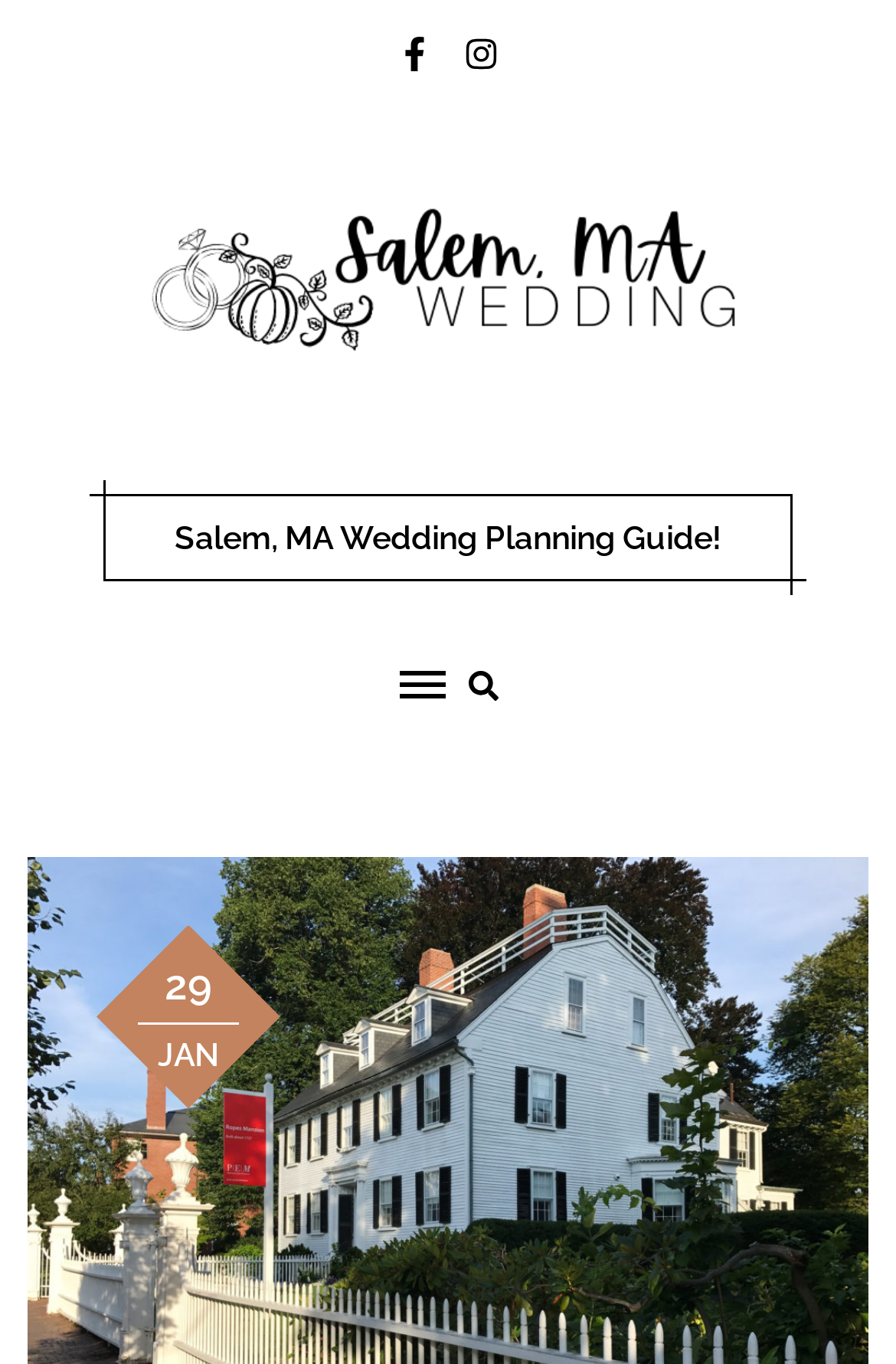Respond to the following question using a concise word or phrase: 
What is the text on the topmost link?

Vow renewals in Salem, MA